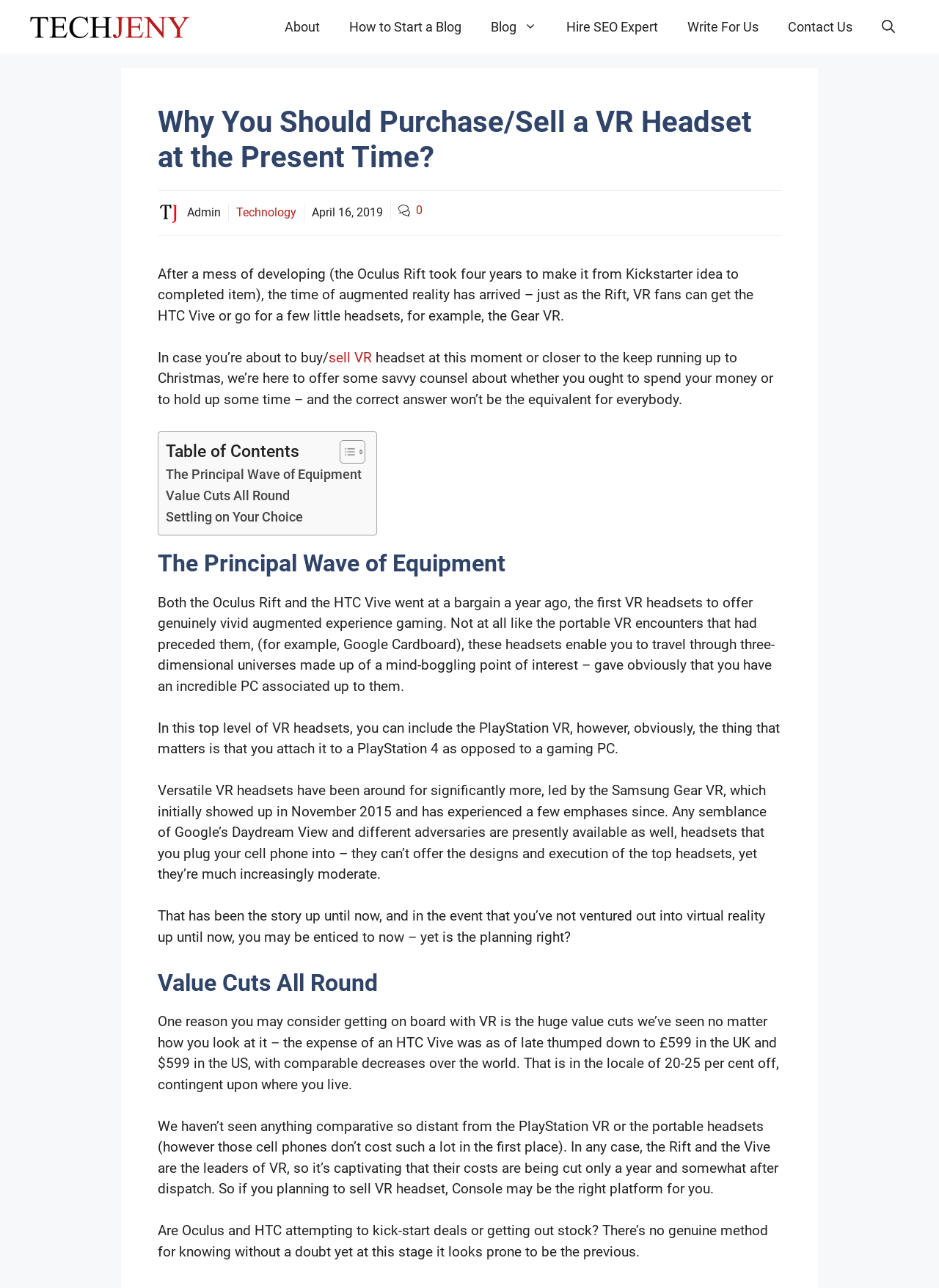Using the information shown in the image, answer the question with as much detail as possible: What is the purpose of the table of contents?

The purpose of the table of contents can be determined by its location and content, which suggests that it is meant to help readers navigate the article and find specific sections, such as 'The Principal Wave of Equipment' and 'Value Cuts All Round'.